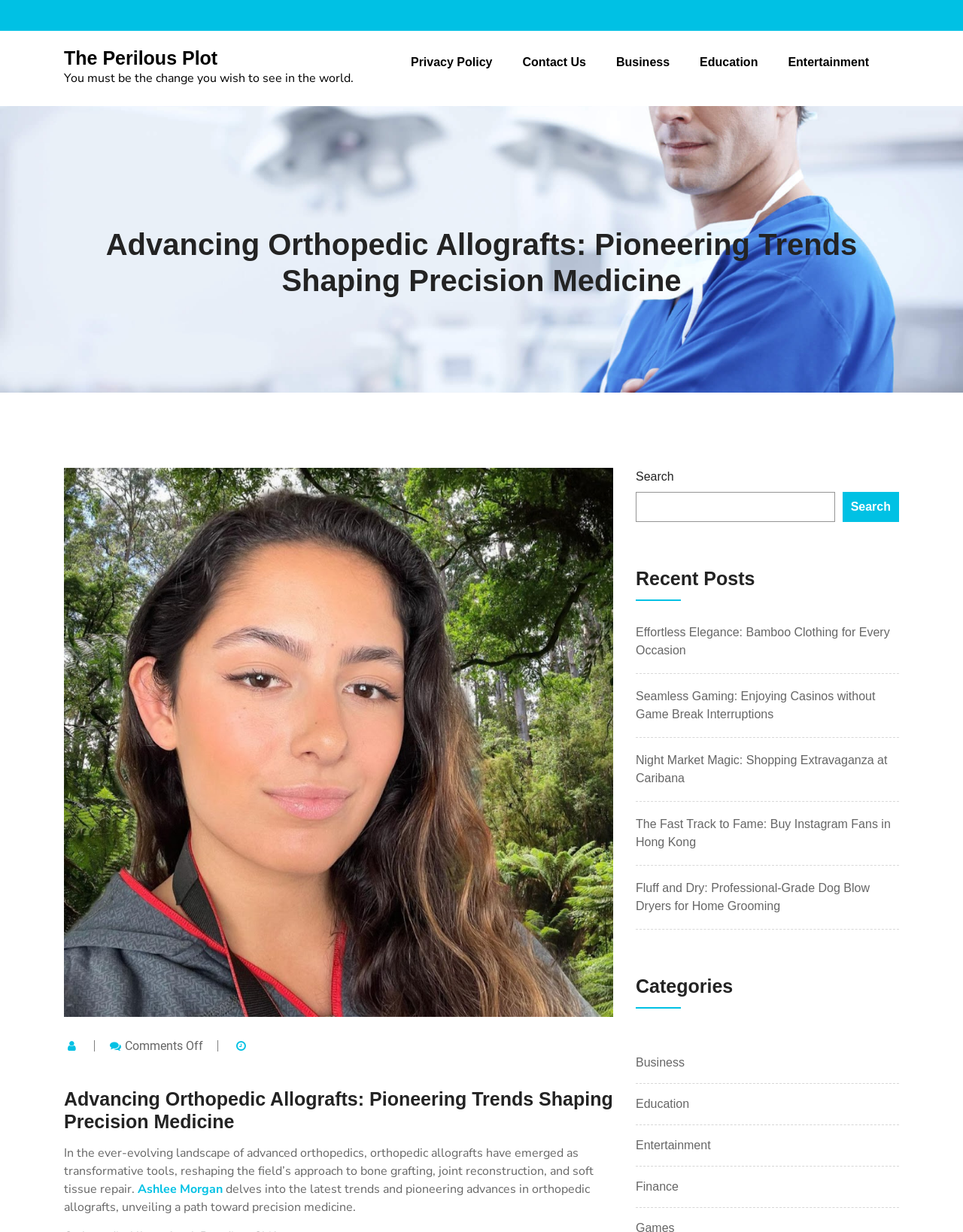Locate the bounding box coordinates of the element you need to click to accomplish the task described by this instruction: "Contact Us".

[0.543, 0.031, 0.609, 0.07]